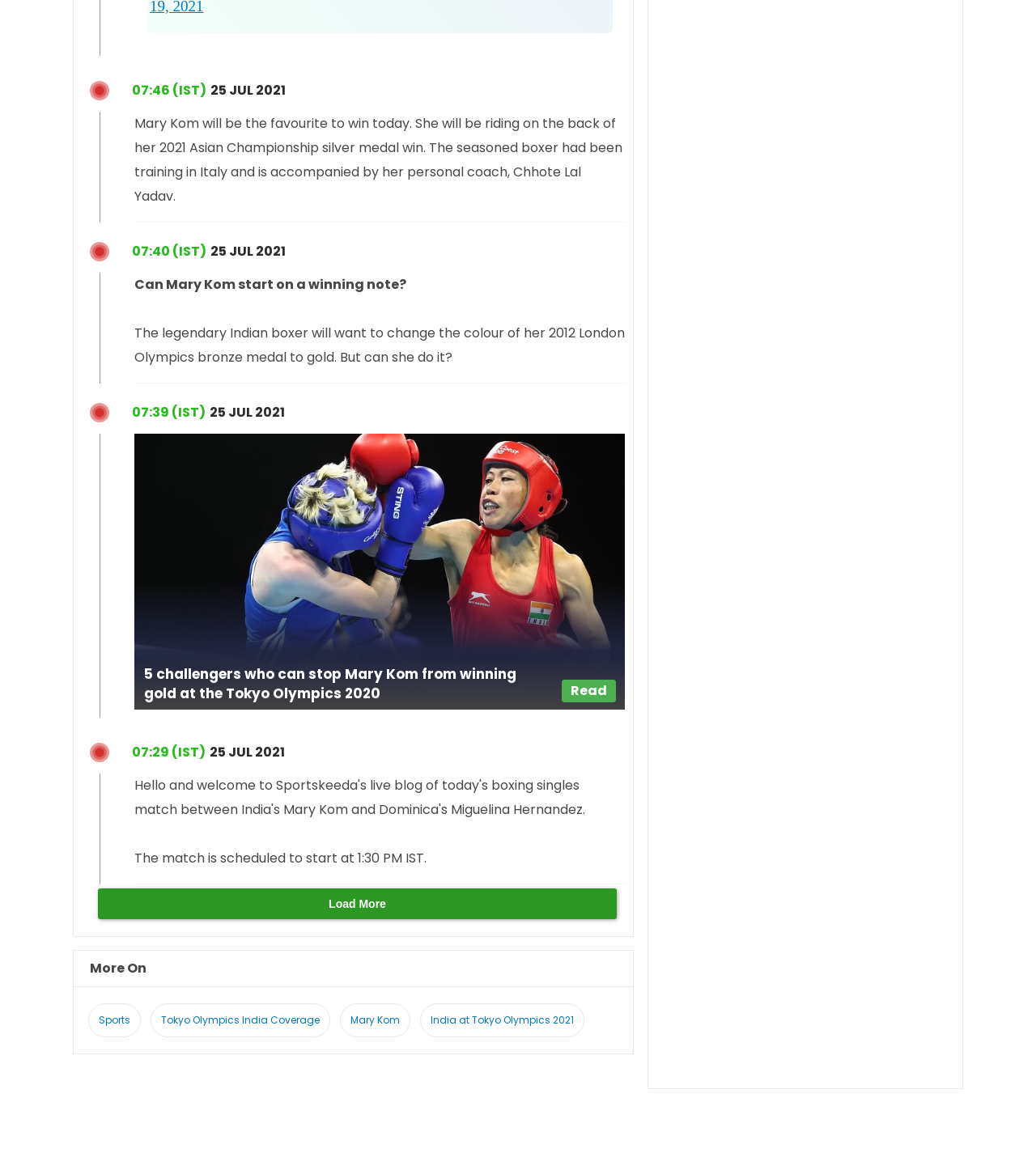What is the category of the article?
Answer with a single word or phrase, using the screenshot for reference.

Sports